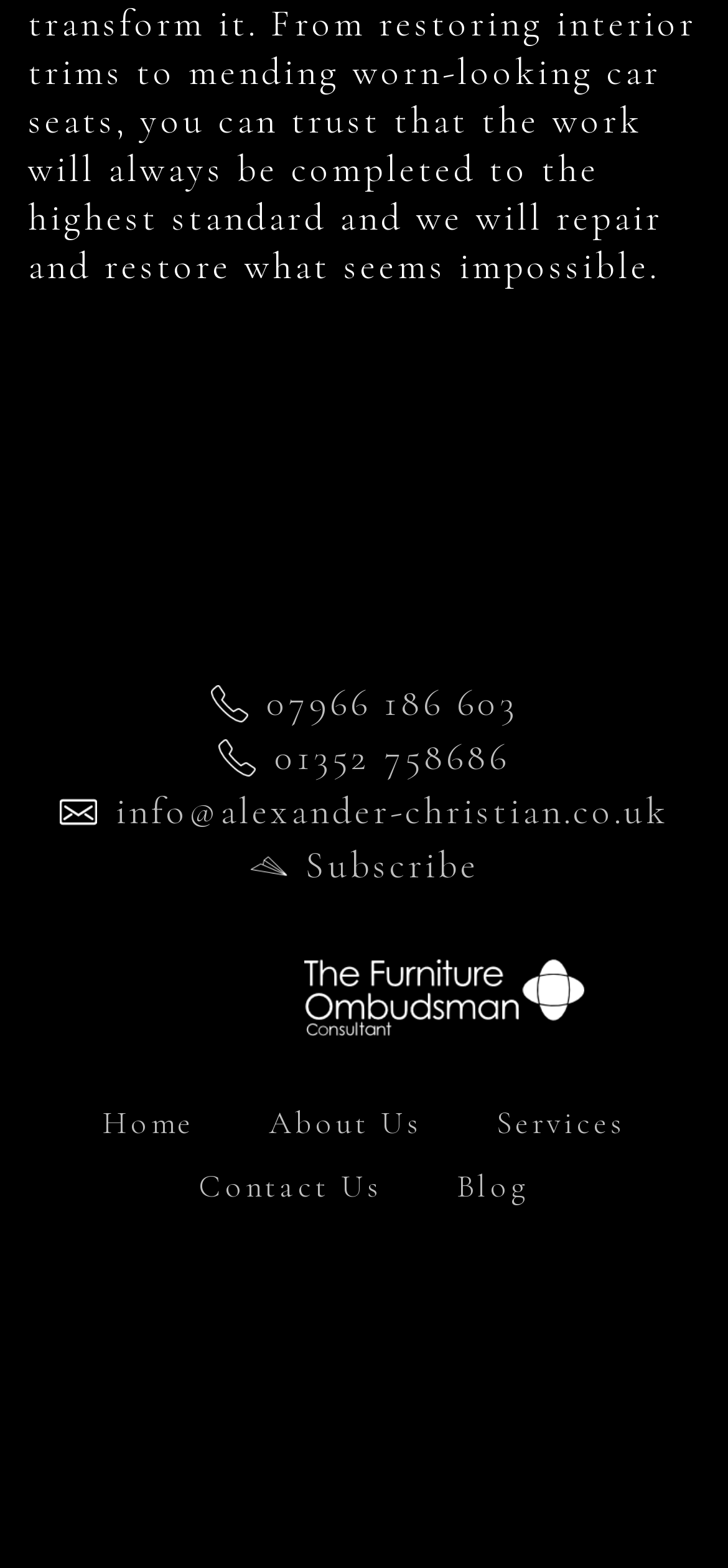How many social media platforms can you follow Alexander Christian on?
Please answer the question with as much detail and depth as you can.

The webpage provides links to follow Alexander Christian on Facebook, Twitter, LinkedIn, and YouTube, which are four social media platforms.